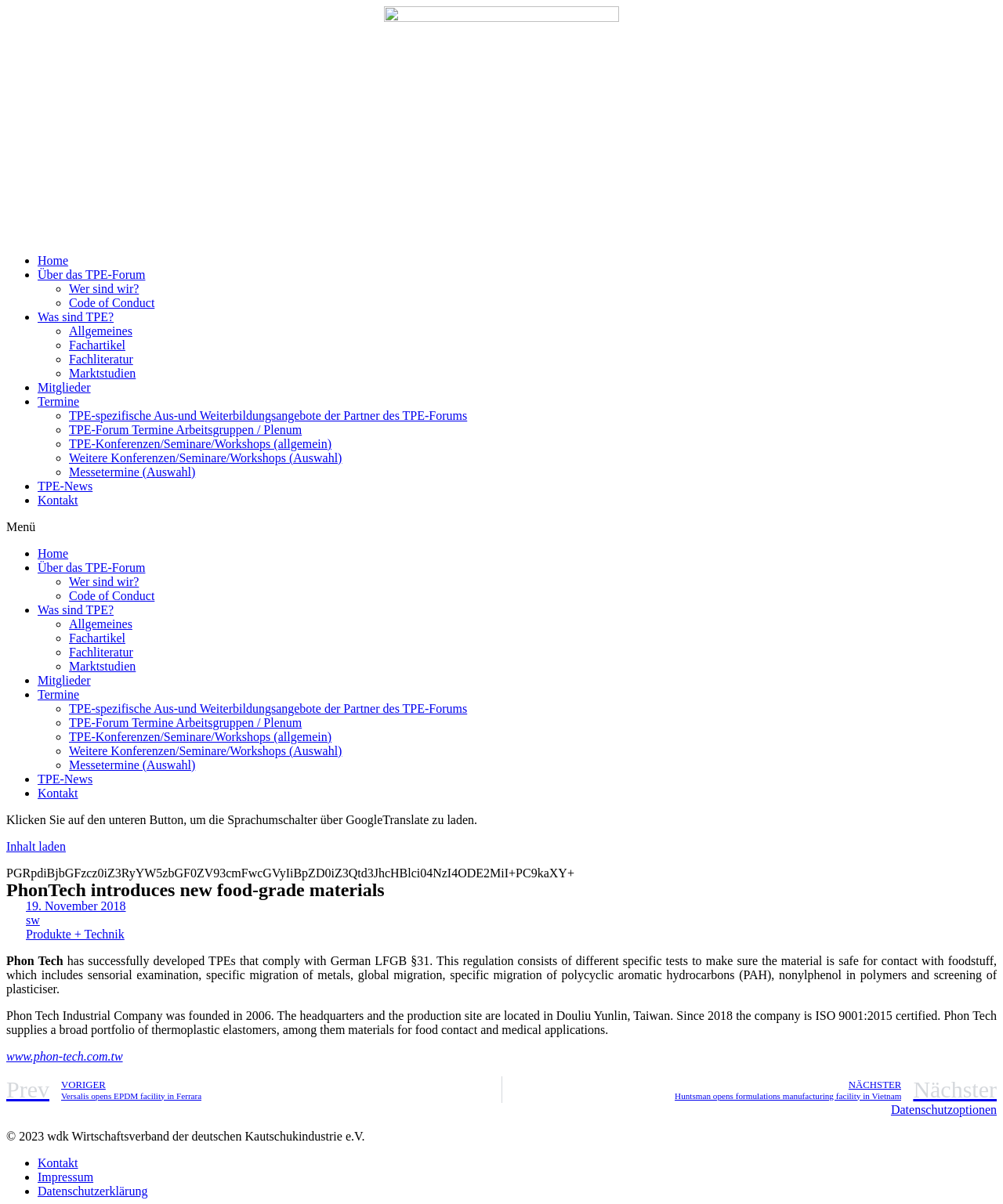Can you find and provide the title of the webpage?

PhonTech introduces new food-grade materials